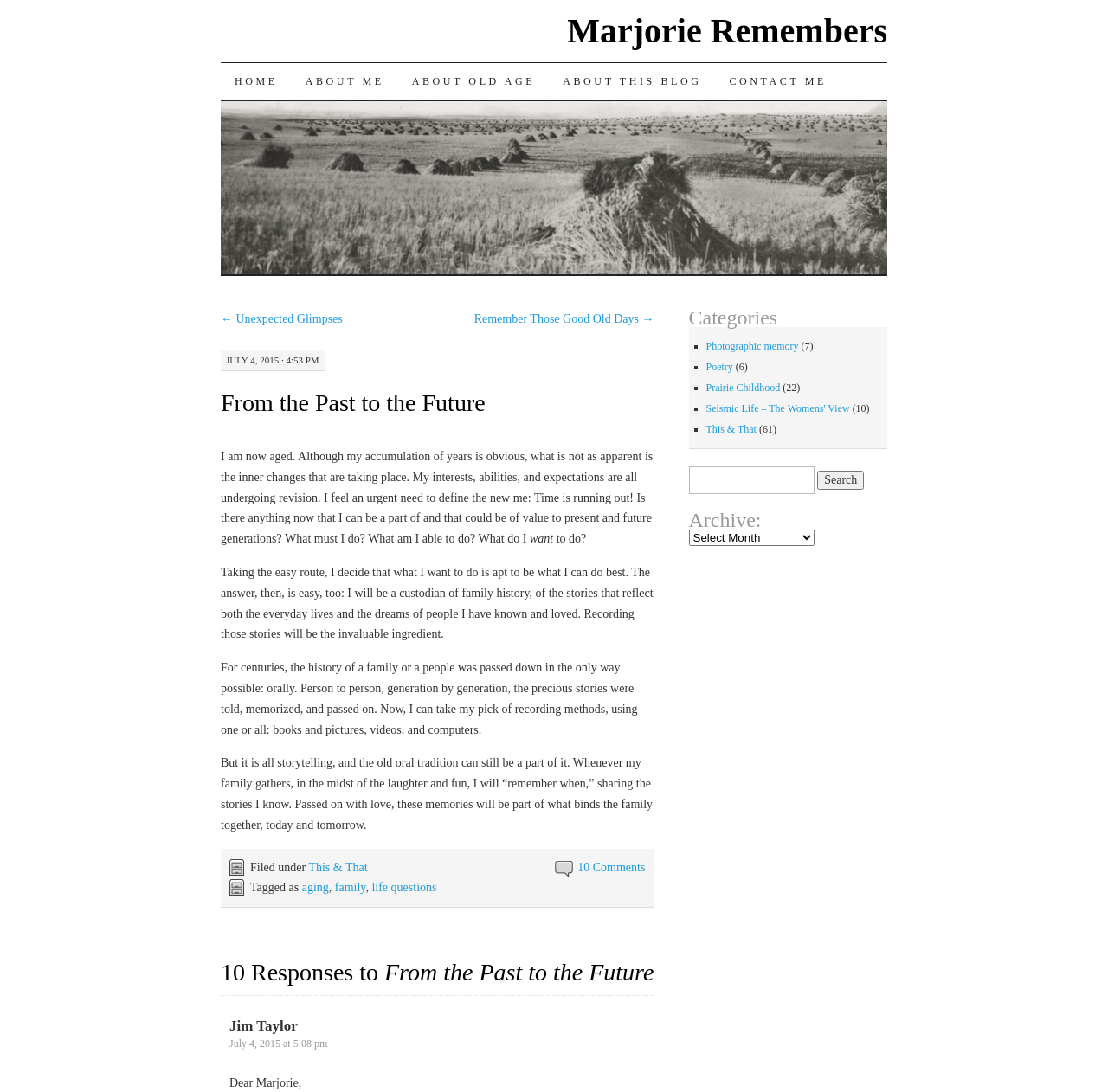Show me the bounding box coordinates of the clickable region to achieve the task as per the instruction: "Search for something".

[0.621, 0.427, 0.801, 0.452]